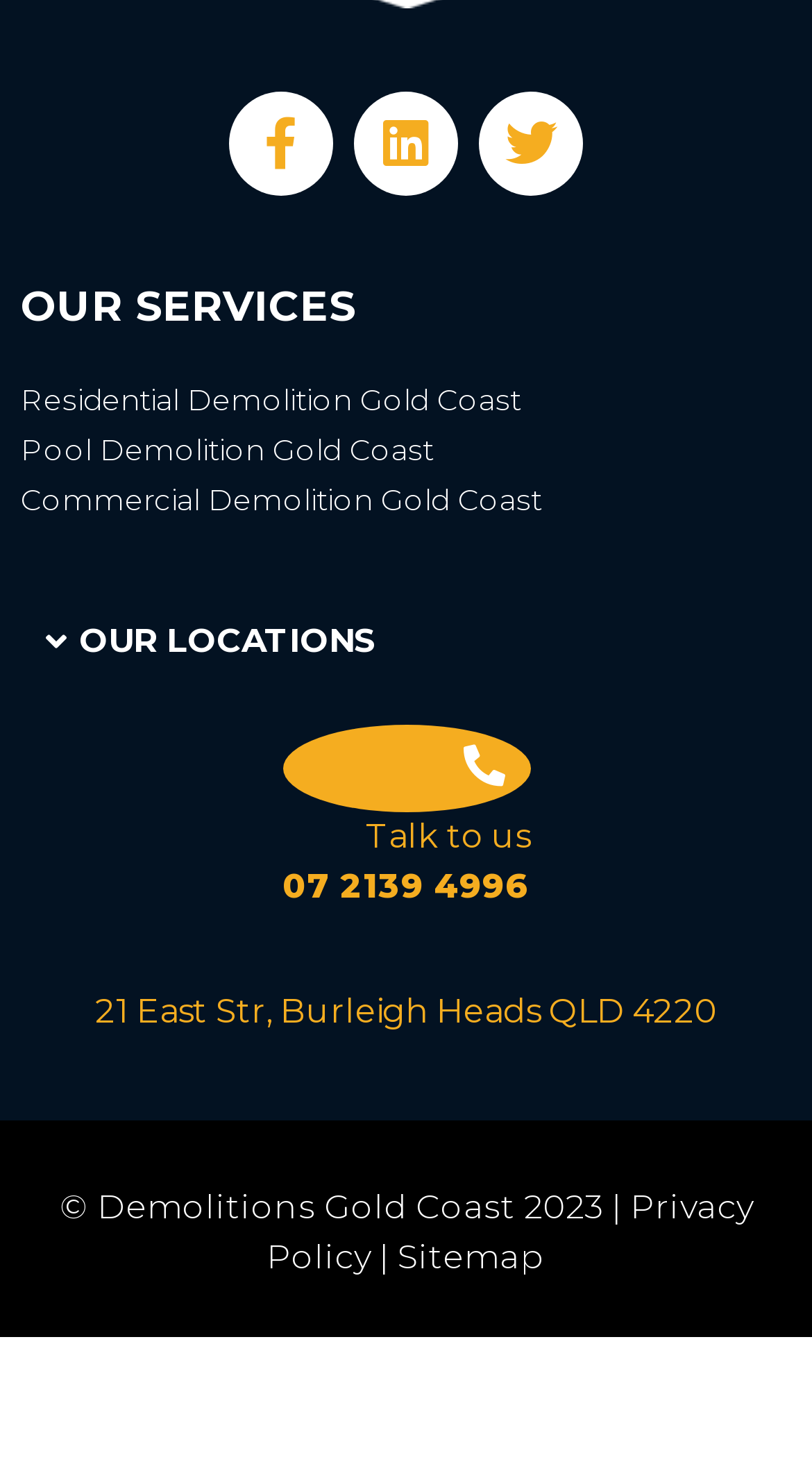What is the phone number?
Using the image, answer in one word or phrase.

07 2139 4996